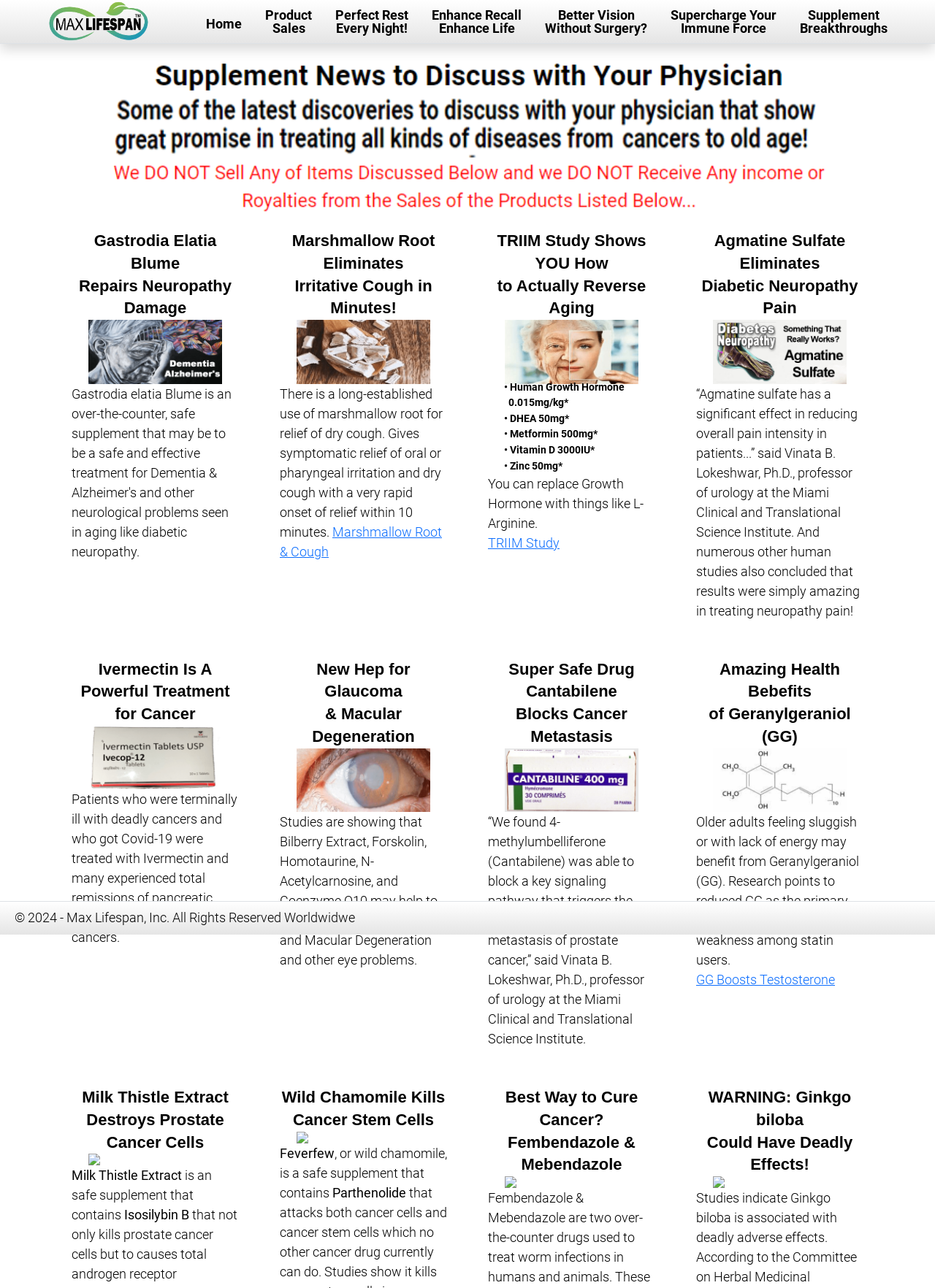Locate the bounding box coordinates of the clickable area needed to fulfill the instruction: "Explore 'Supplement Breakthroughs'".

[0.849, 0.002, 0.955, 0.031]